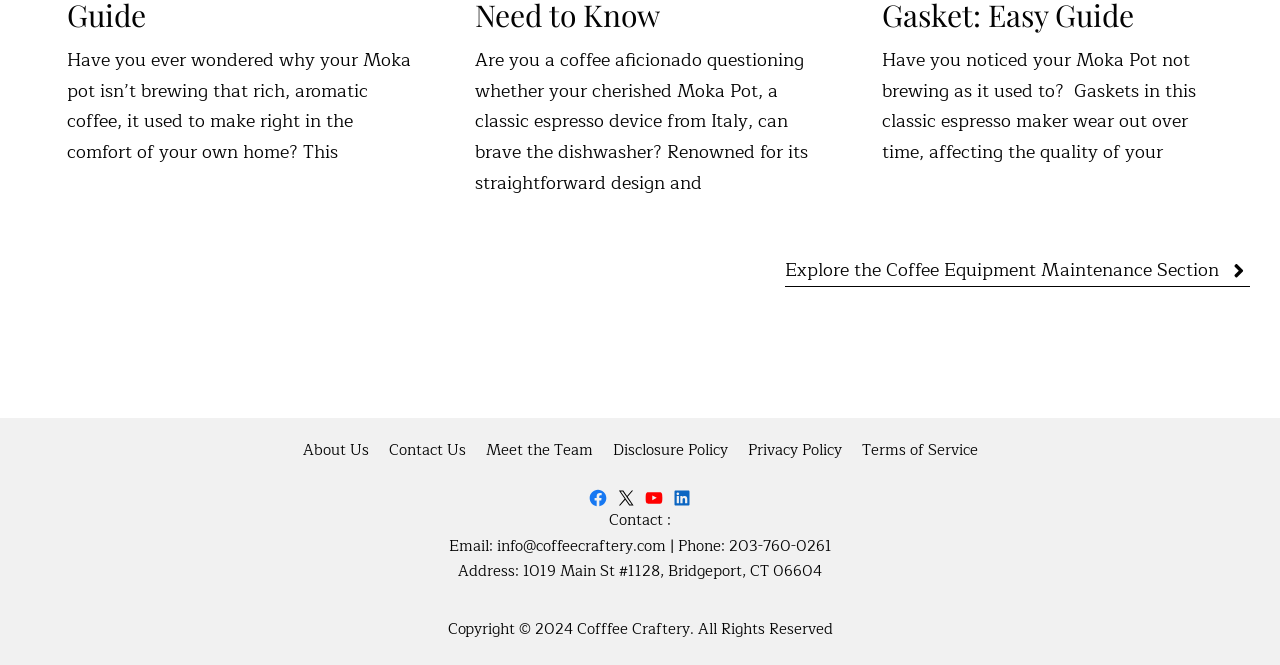Extract the bounding box coordinates for the UI element described as: "info@coffeecraftery.com".

[0.388, 0.802, 0.52, 0.84]